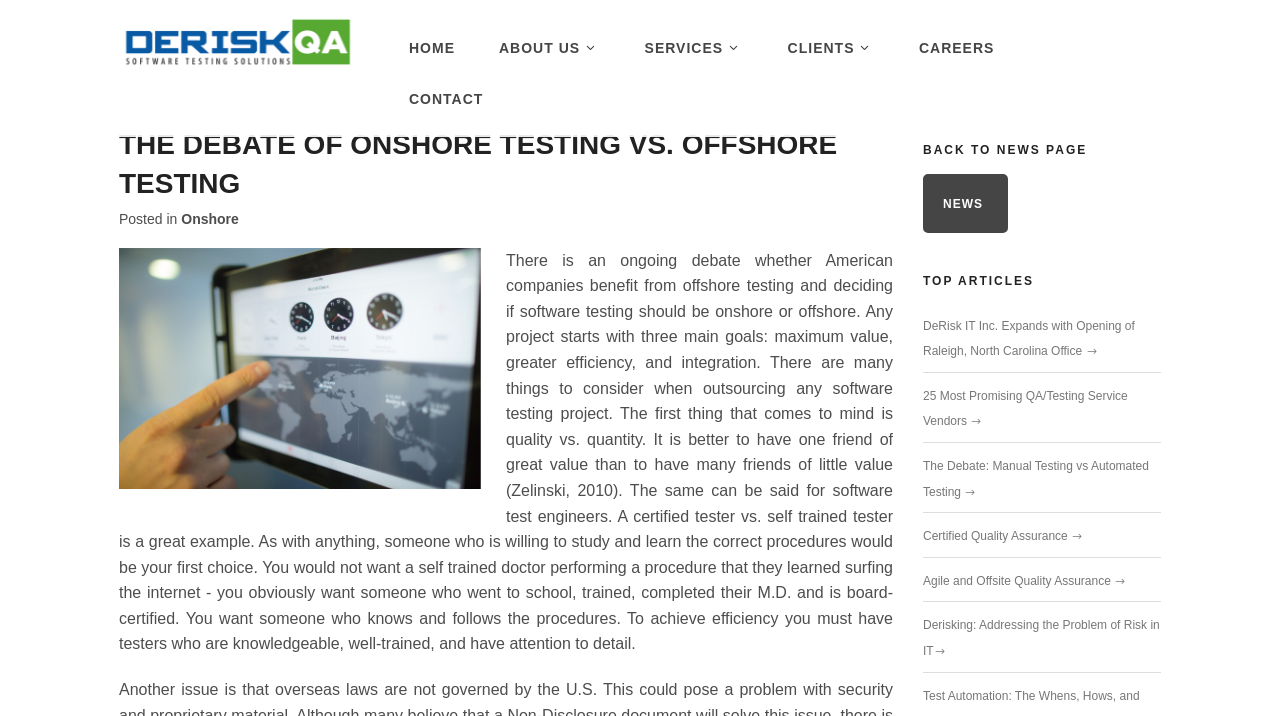Please determine the bounding box coordinates of the clickable area required to carry out the following instruction: "Read the article about 'Onshore Testing vs. Offshore Testing'". The coordinates must be four float numbers between 0 and 1, represented as [left, top, right, bottom].

[0.093, 0.346, 0.395, 0.714]